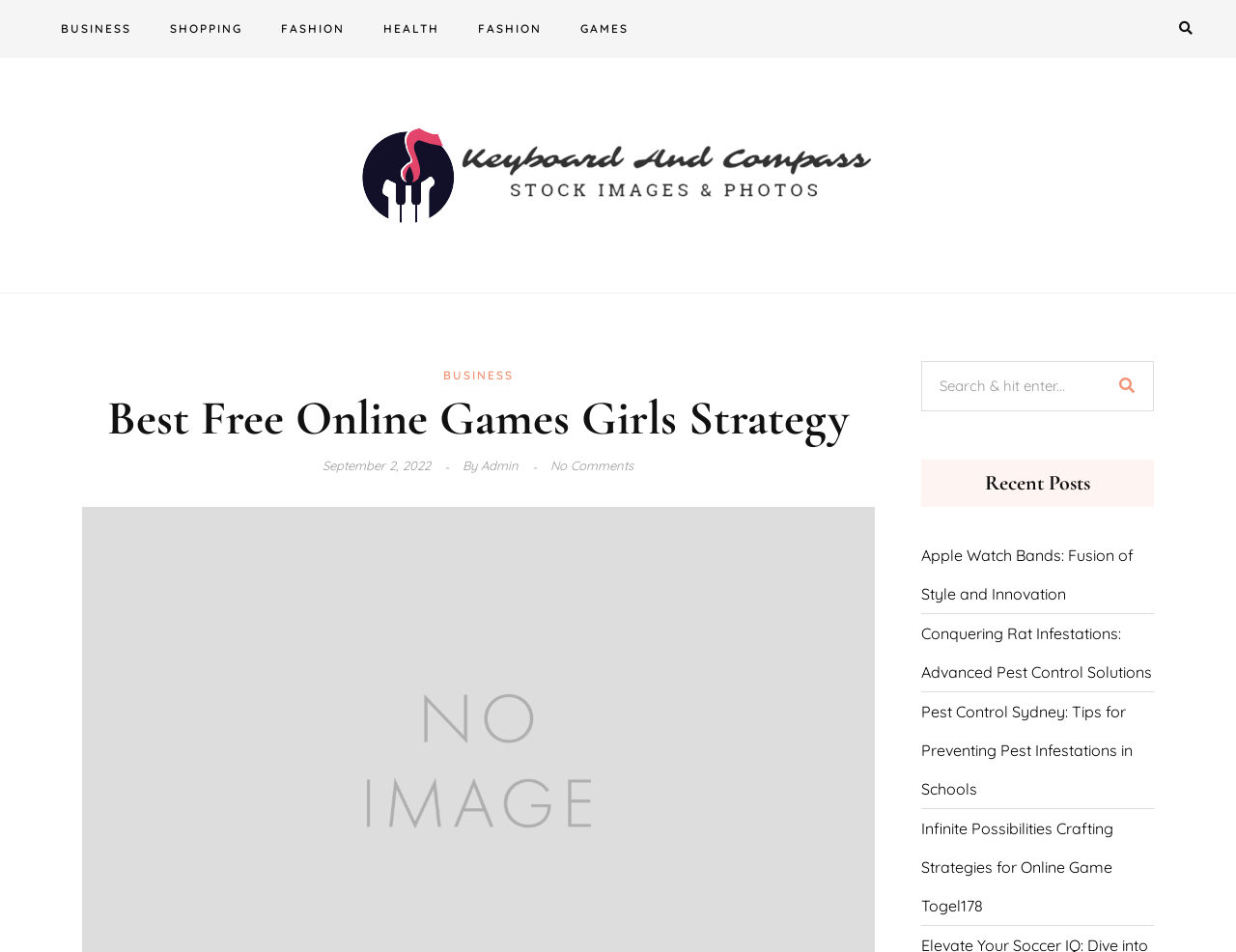Find the bounding box coordinates of the clickable element required to execute the following instruction: "Read the article about Apple Watch Bands". Provide the coordinates as four float numbers between 0 and 1, i.e., [left, top, right, bottom].

[0.745, 0.562, 0.934, 0.644]